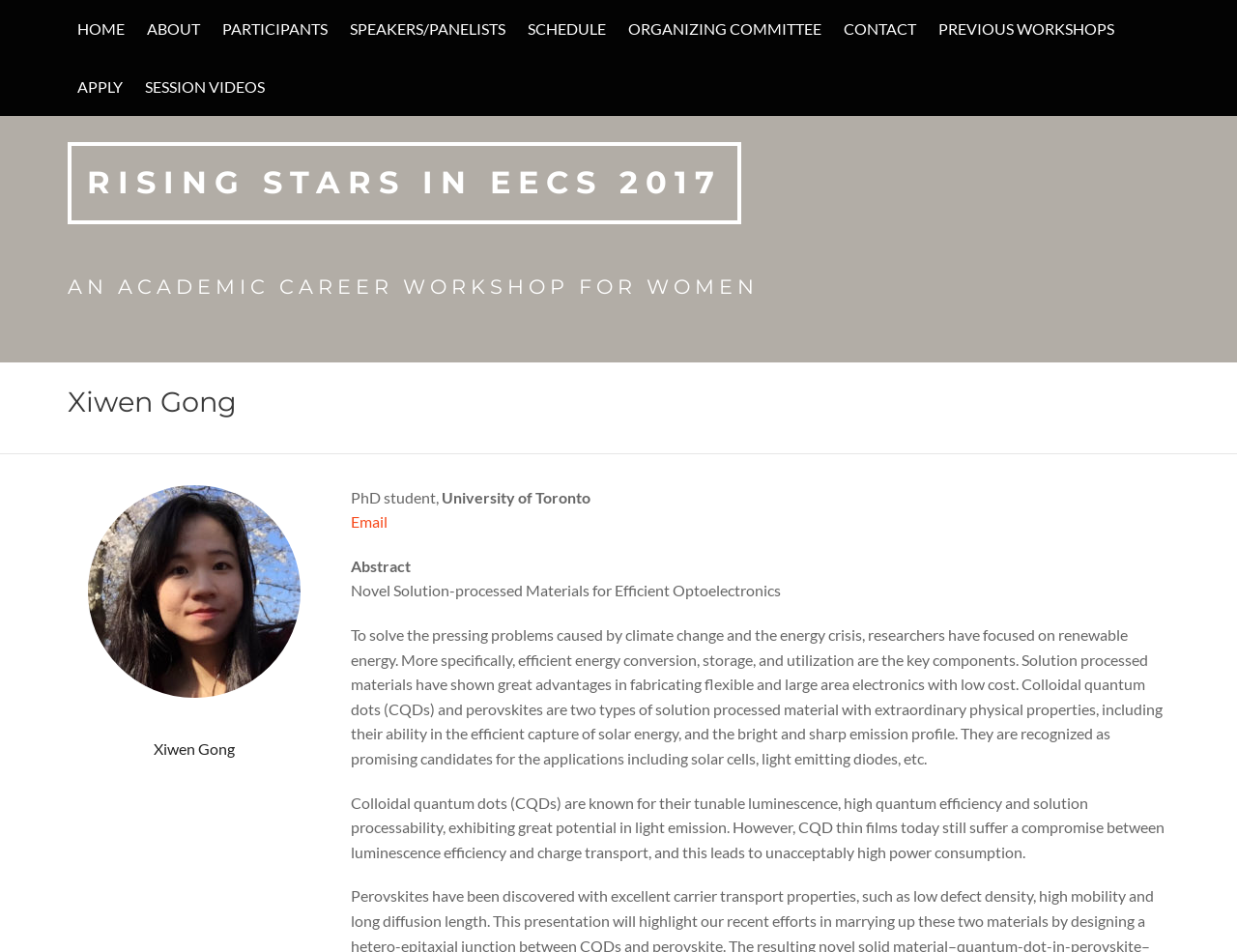Given the description of a UI element: "Home", identify the bounding box coordinates of the matching element in the webpage screenshot.

[0.055, 0.0, 0.109, 0.061]